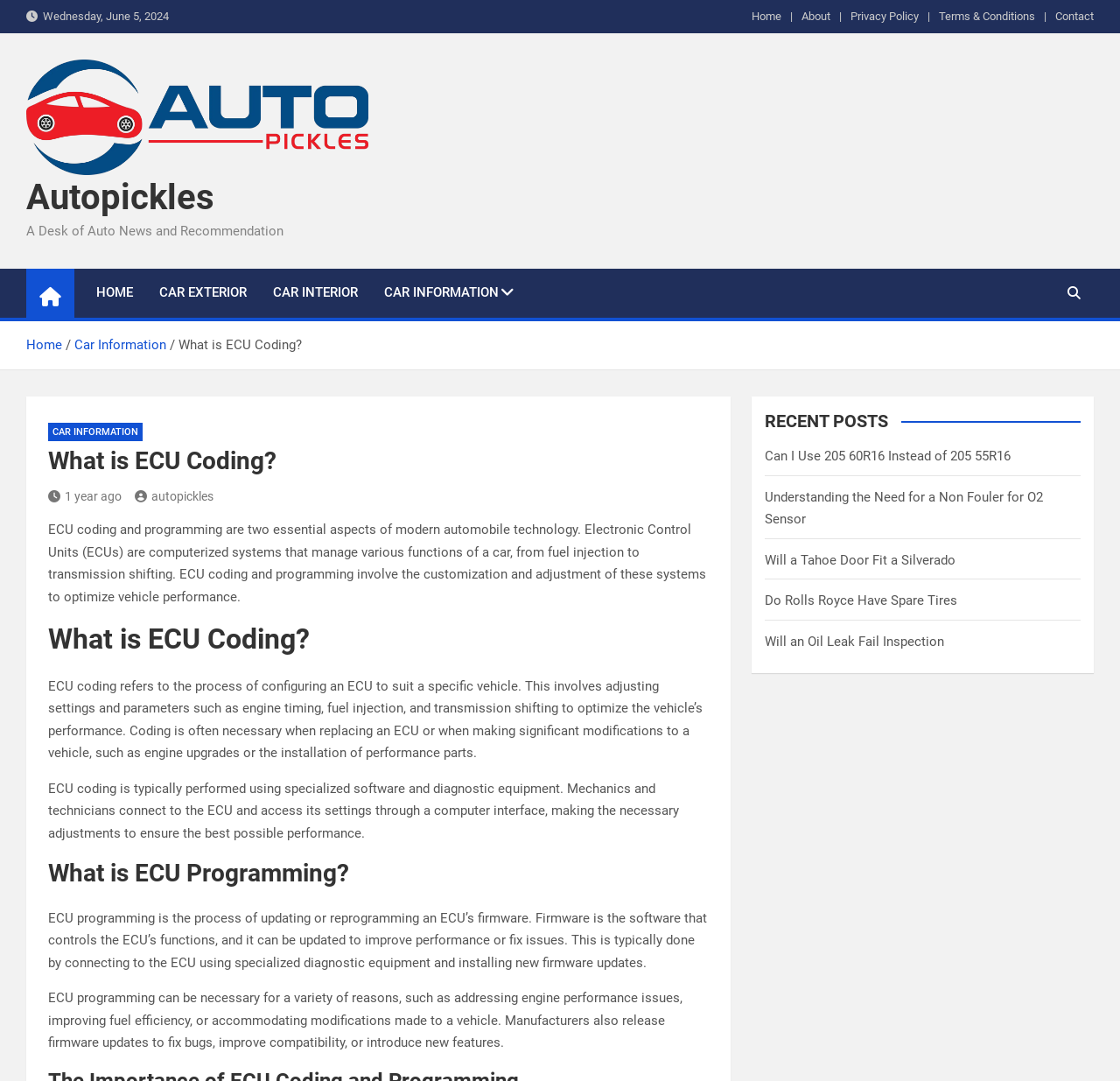Give the bounding box coordinates for this UI element: "Home". The coordinates should be four float numbers between 0 and 1, arranged as [left, top, right, bottom].

[0.671, 0.006, 0.698, 0.024]